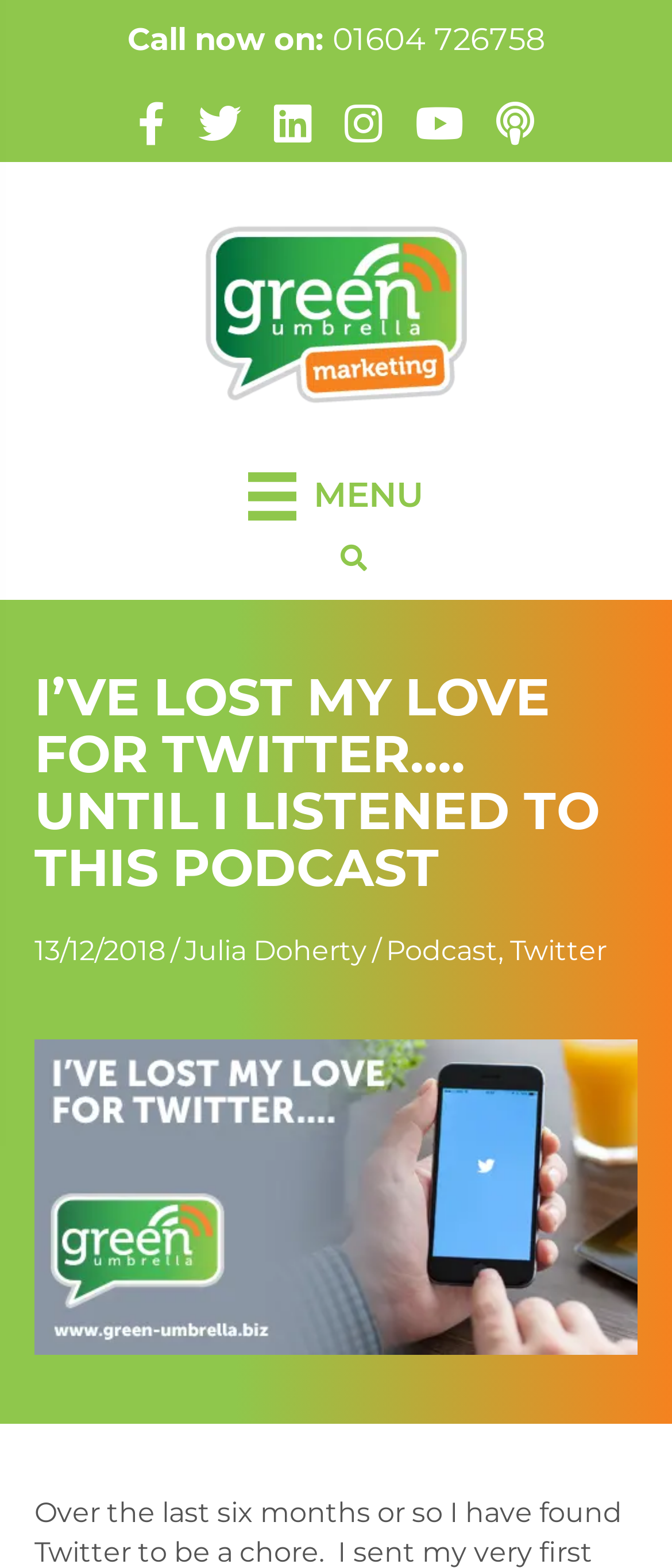Provide the bounding box coordinates, formatted as (top-left x, top-left y, bottom-right x, bottom-right y), with all values being floating point numbers between 0 and 1. Identify the bounding box of the UI element that matches the description: title="GU_Marketing_Logo"

[0.305, 0.189, 0.695, 0.21]